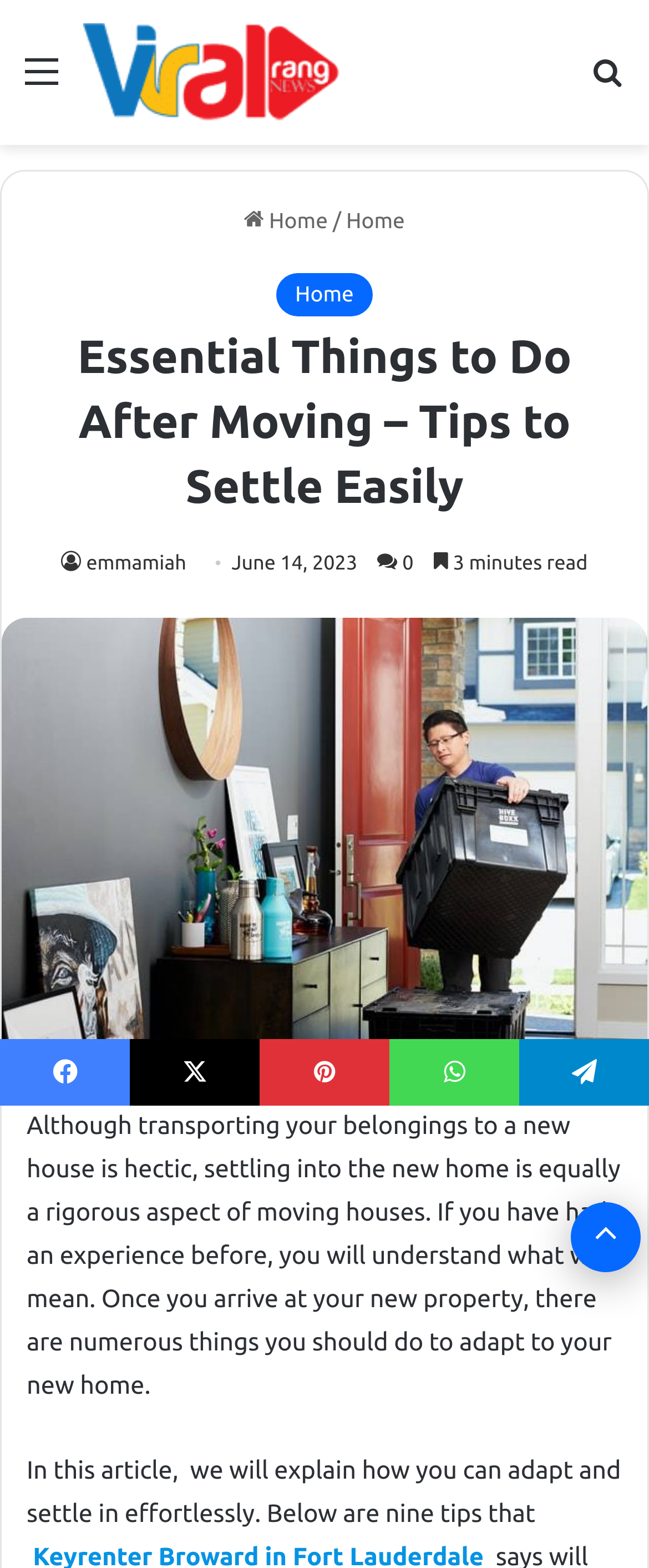How long does it take to read the article?
Using the details from the image, give an elaborate explanation to answer the question.

I determined the reading time of the article by looking at the static text element '3 minutes read' which indicates the estimated time it takes to read the article.